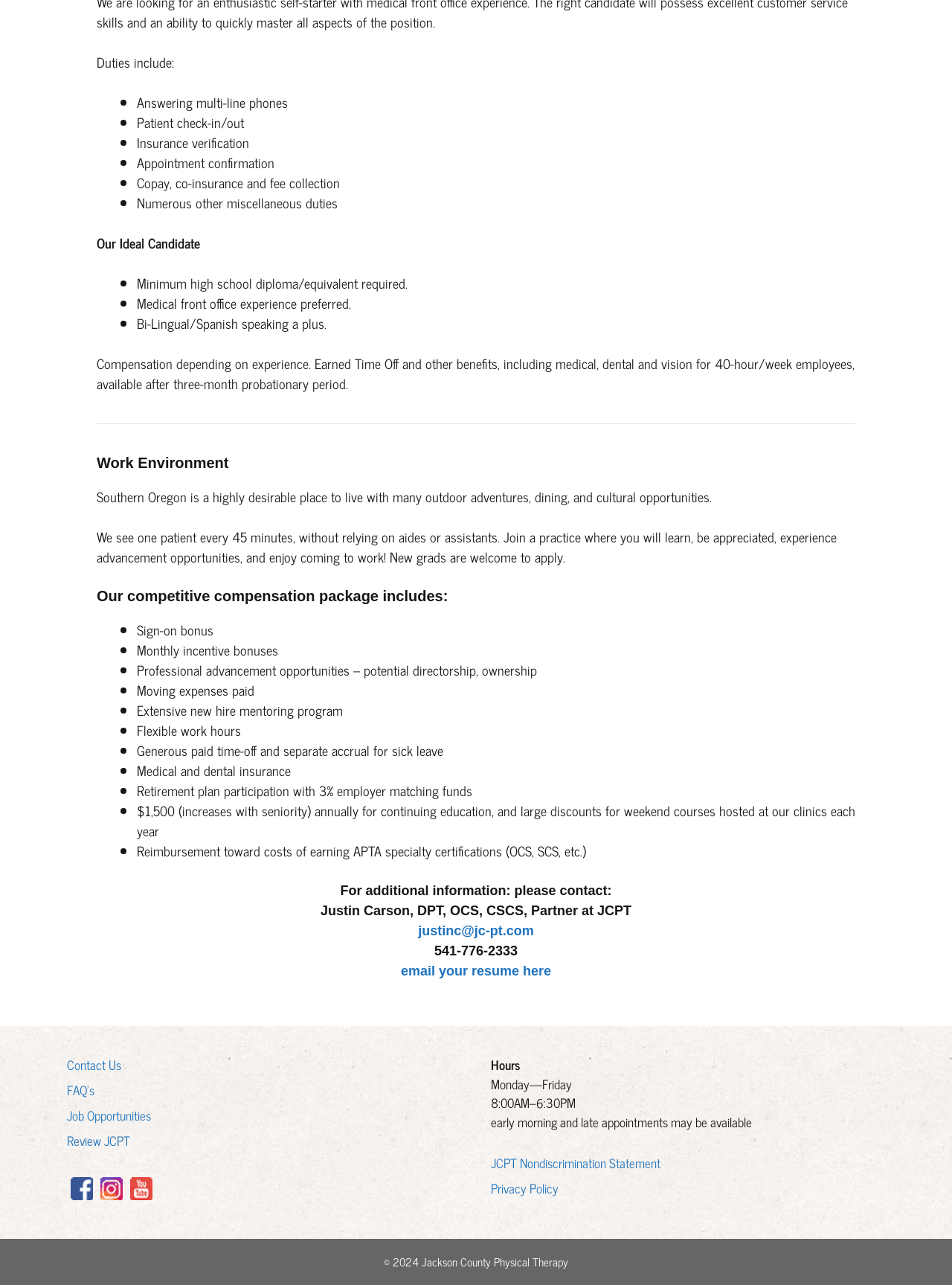Give a one-word or short phrase answer to this question: 
What is the compensation package?

Sign-on bonus, monthly incentive bonuses, etc.